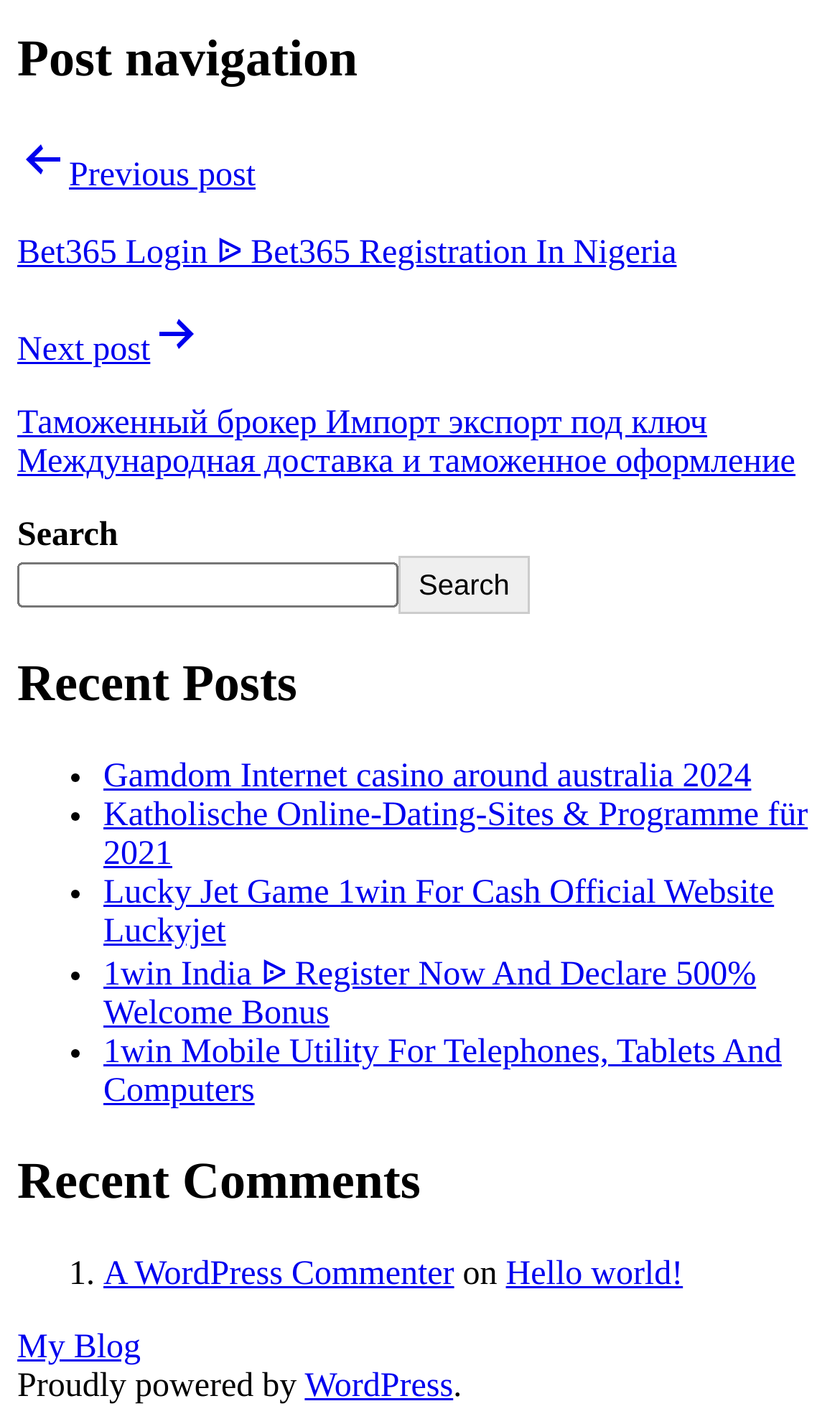Based on the element description, predict the bounding box coordinates (top-left x, top-left y, bottom-right x, bottom-right y) for the UI element in the screenshot: Write a Comment!

None